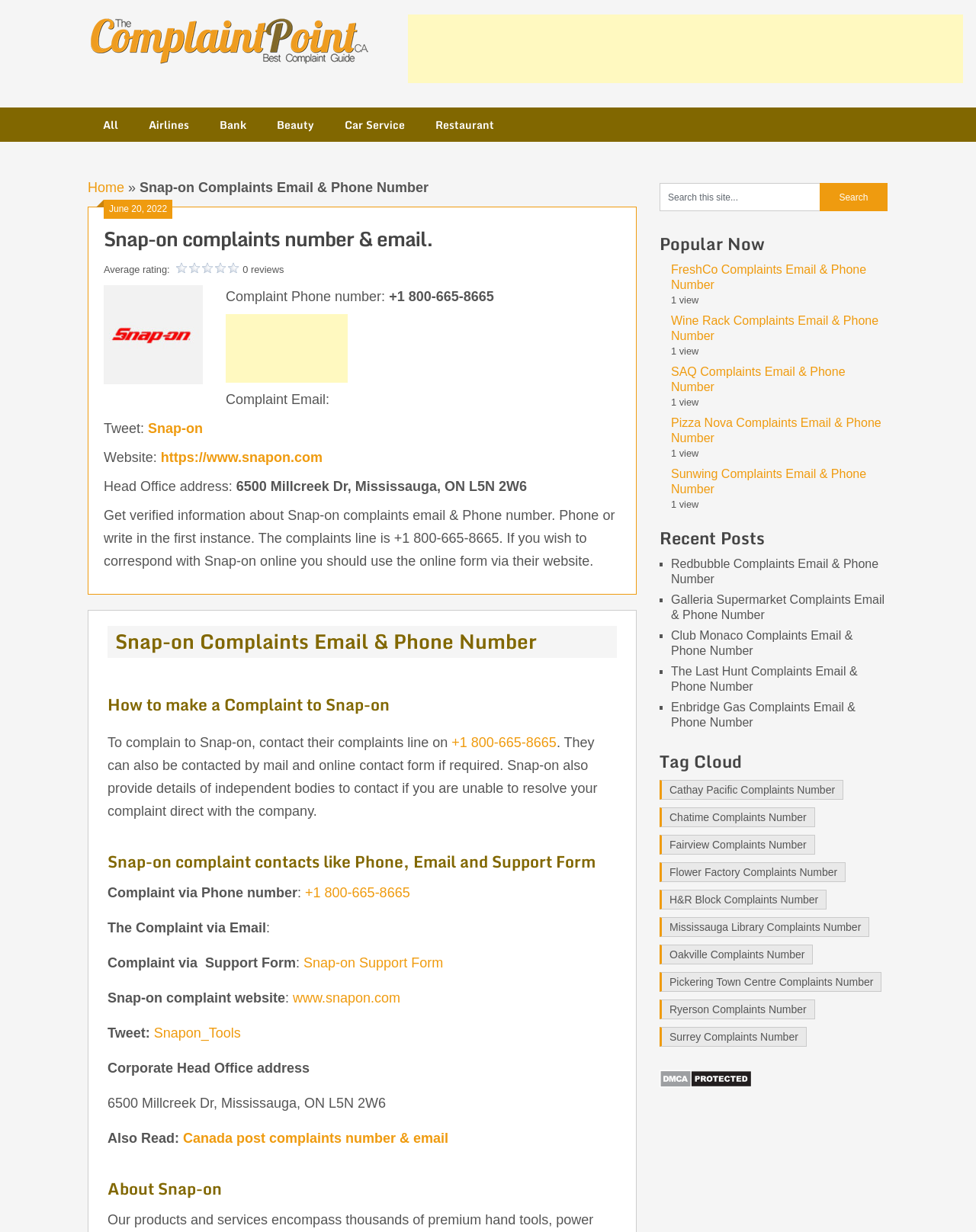Refer to the screenshot and give an in-depth answer to this question: What is the email address for Snap-on complaints?

The email address for Snap-on complaints is not explicitly provided on the webpage. However, it is mentioned that Snap-on can be contacted by mail and online contact form if required.